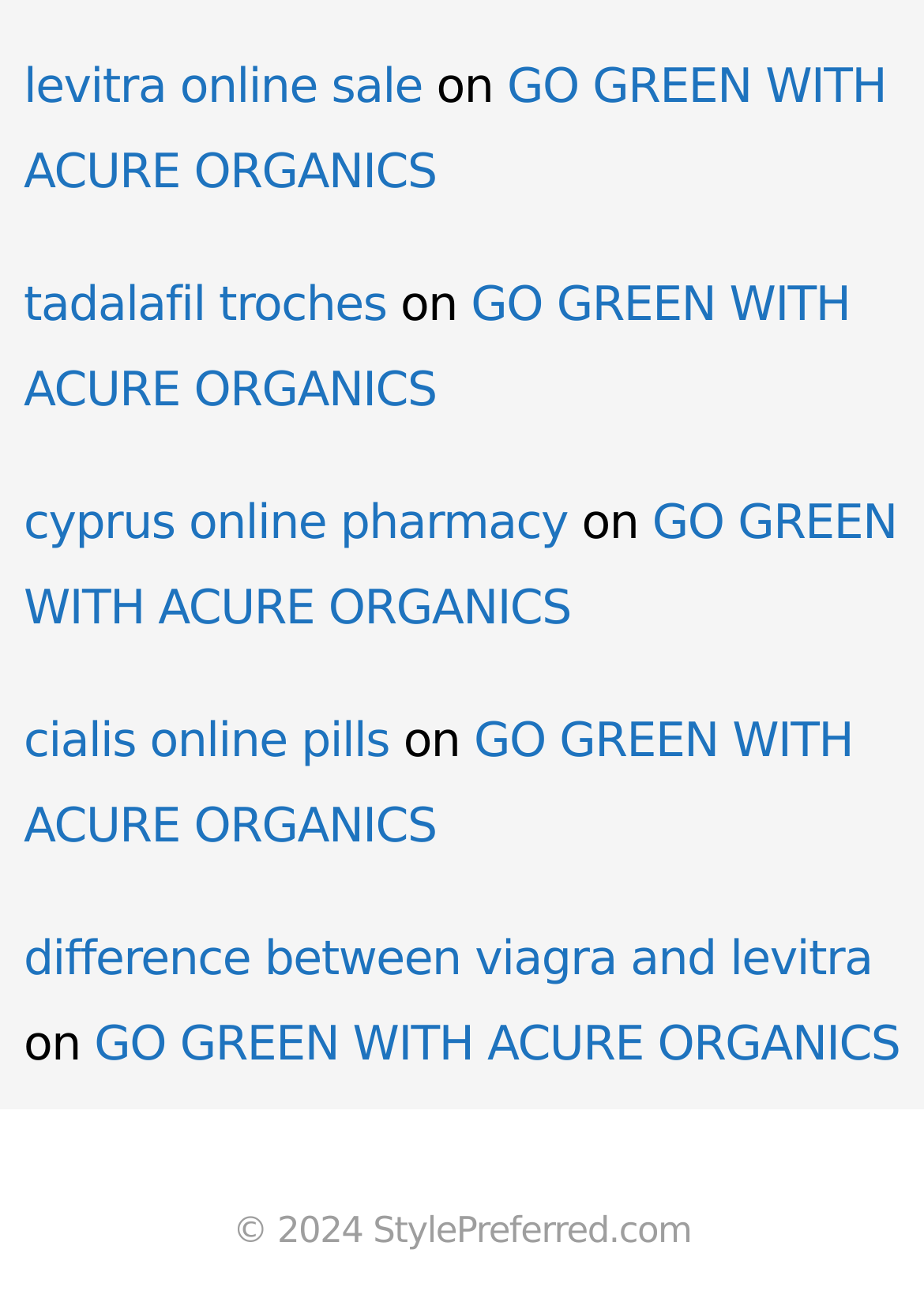Can you find the bounding box coordinates for the element that needs to be clicked to execute this instruction: "read about difference between viagra and levitra"? The coordinates should be given as four float numbers between 0 and 1, i.e., [left, top, right, bottom].

[0.026, 0.712, 0.944, 0.756]